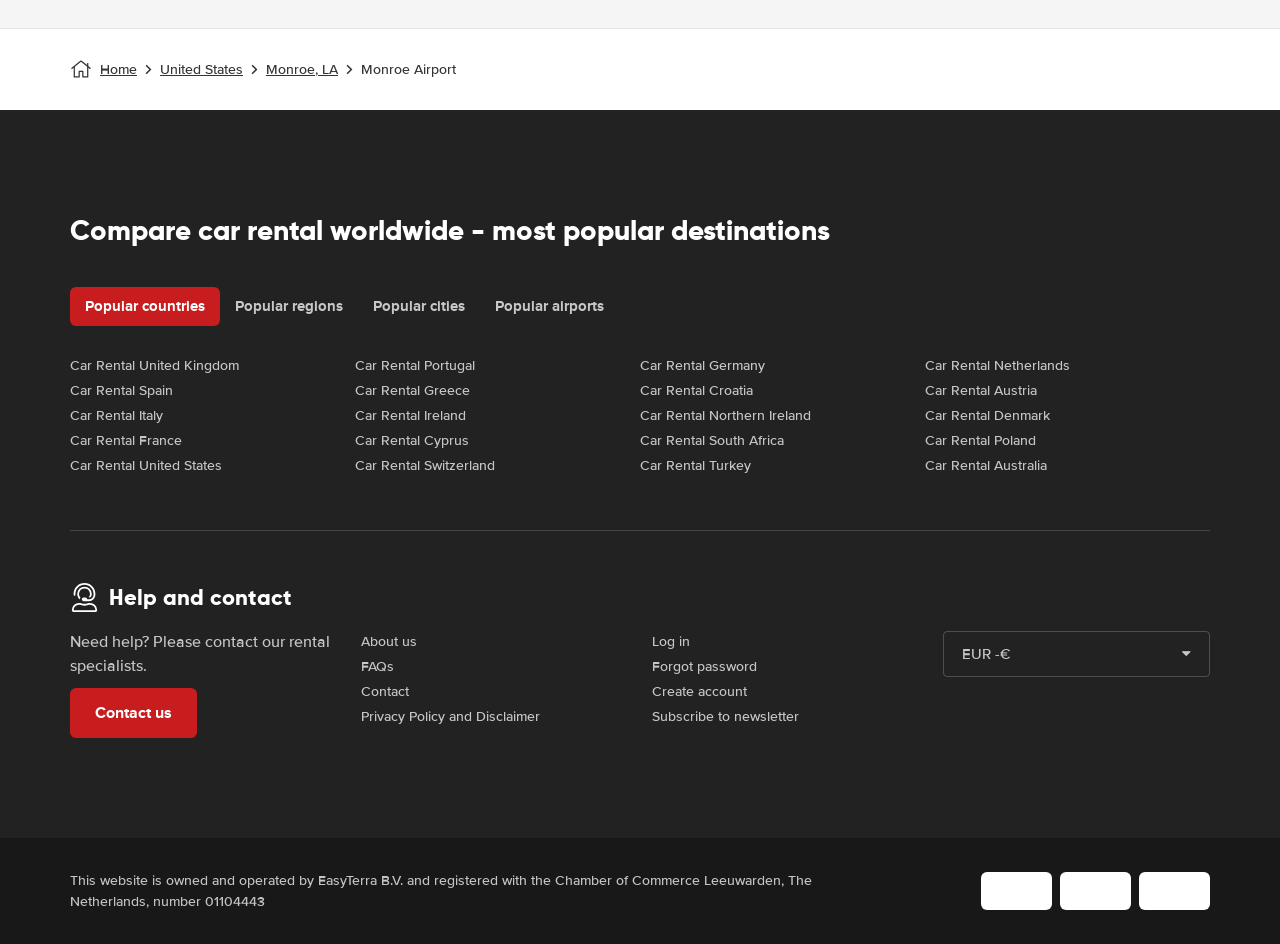What type of help is available on the website?
Please respond to the question with a detailed and well-explained answer.

The answer can be found by looking at the StaticText element with the text '﻿Need help? Please contact our rental specialists.' at coordinates [0.055, 0.669, 0.258, 0.716]. This element is a child of the contentinfo element and is likely related to the type of help available on the website.